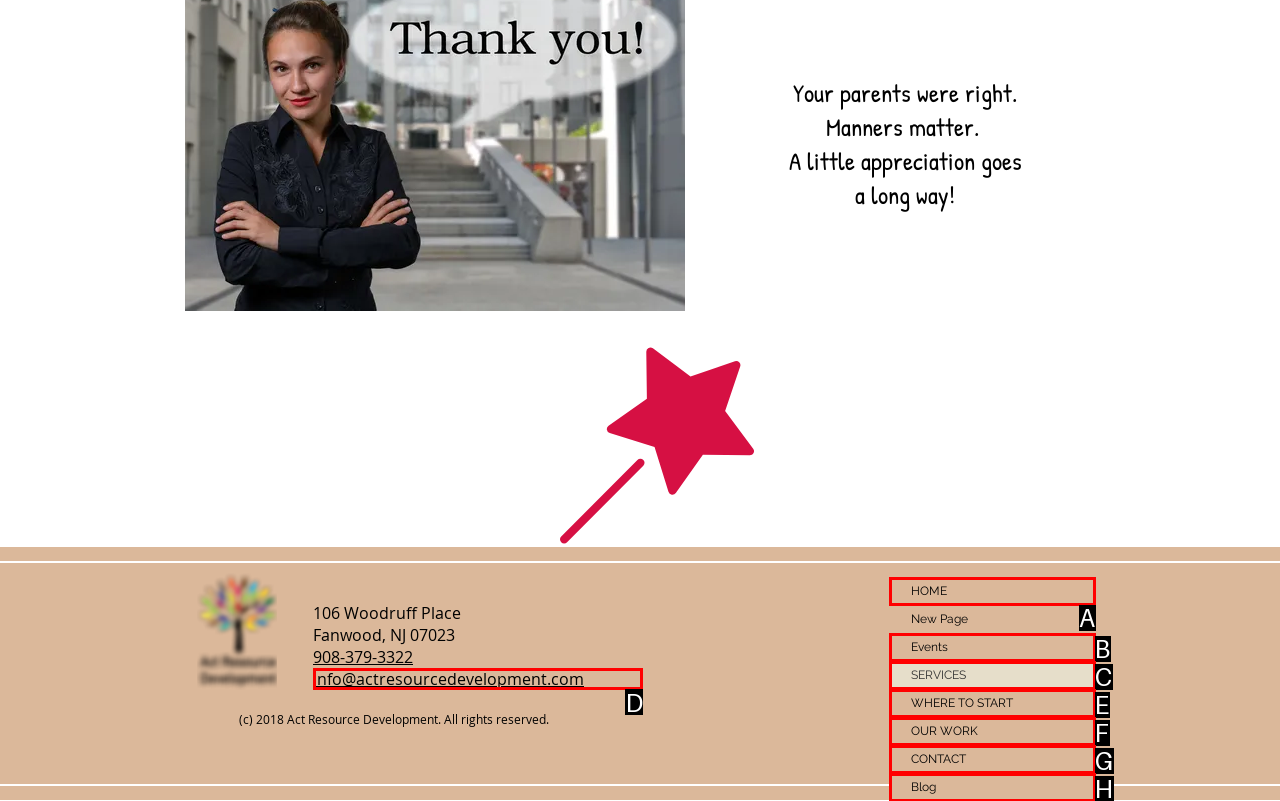Choose the letter of the element that should be clicked to complete the task: check the contact information
Answer with the letter from the possible choices.

D